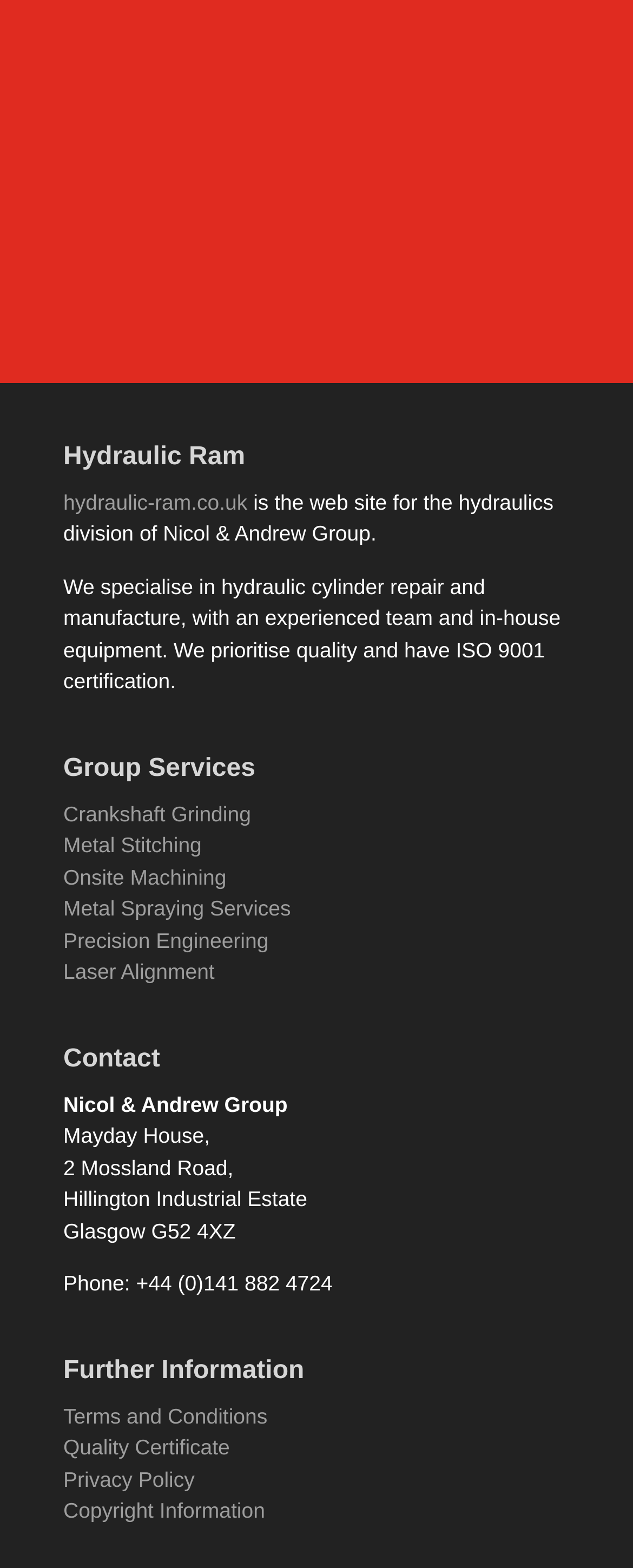Use a single word or phrase to answer the following:
What is the phone number of the company?

+44 (0)141 882 4724